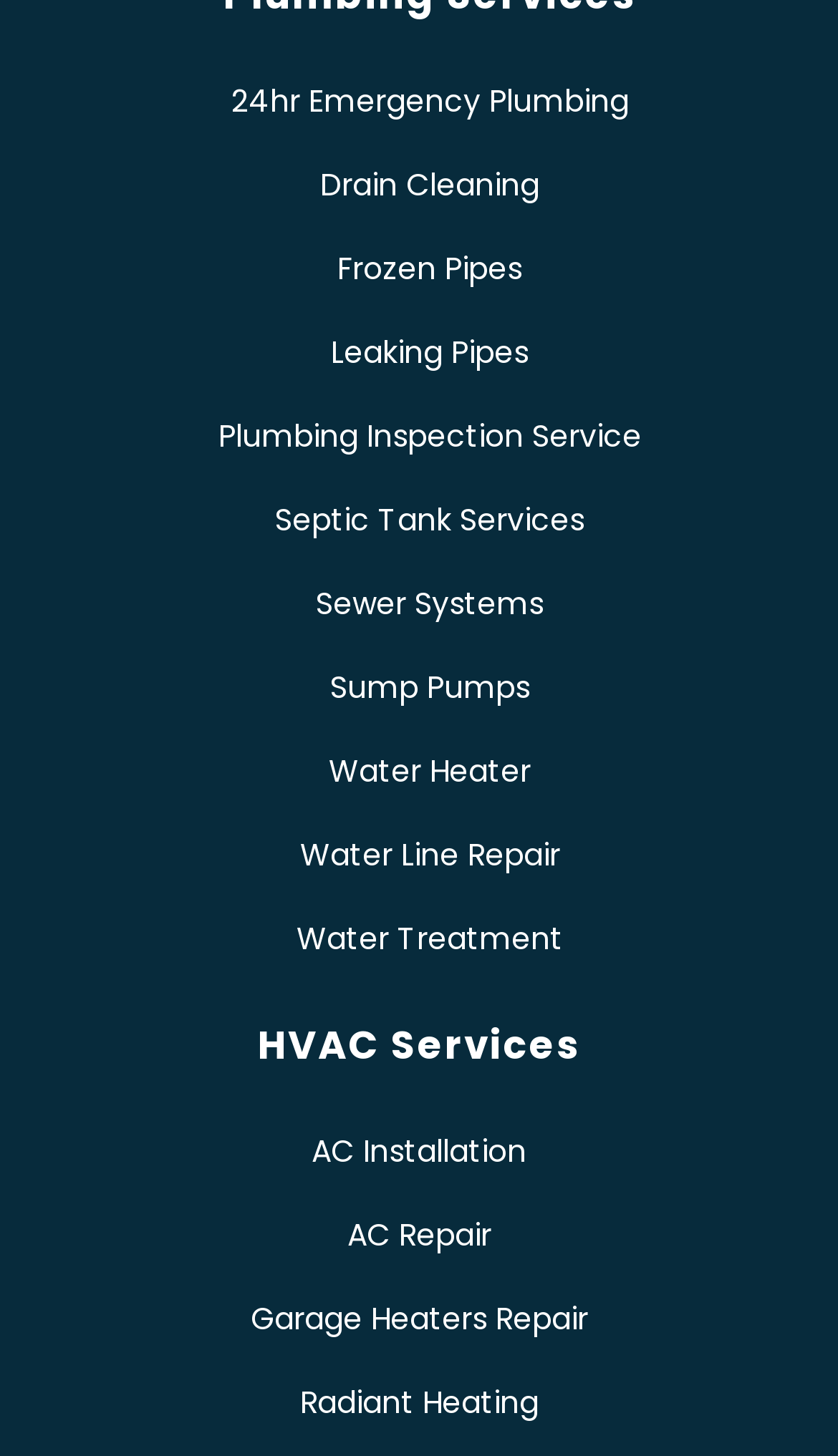Bounding box coordinates are specified in the format (top-left x, top-left y, bottom-right x, bottom-right y). All values are floating point numbers bounded between 0 and 1. Please provide the bounding box coordinate of the region this sentence describes: Sewer Systems

[0.077, 0.4, 0.949, 0.431]